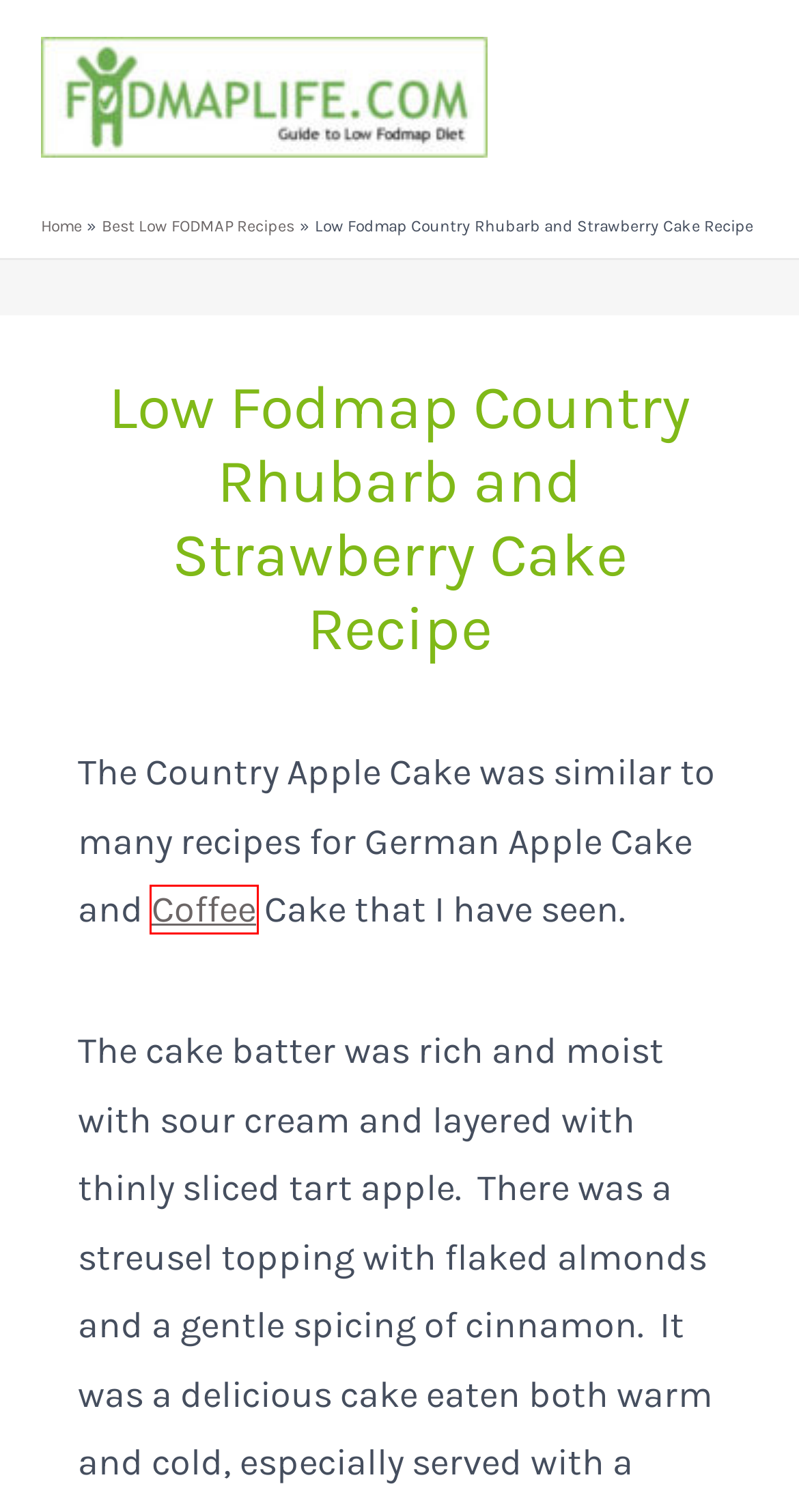Examine the screenshot of a webpage with a red bounding box around a UI element. Select the most accurate webpage description that corresponds to the new page after clicking the highlighted element. Here are the choices:
A. Low FODMAP Breakfast Recipes Posts - FodmapLife.com
B. Low FODMAP Drinks Recipes Posts - FodmapLife.com
C. FodmapLife.com - Low FODMAP Diet Guide
D. List Of High / Low / Free Fodmap Foods [2024] - FodmapLife.com
E. Coffee On The Low FODMAP Diet Guide - FodmapLife.com
F. Best Low FODMAP Recipes Posts - FodmapLife.com
G. Low FODMAP Snacks Recipe Posts - FodmapLife.com
H. Low FODMAP Meat Recipes Posts - FodmapLife.com

E